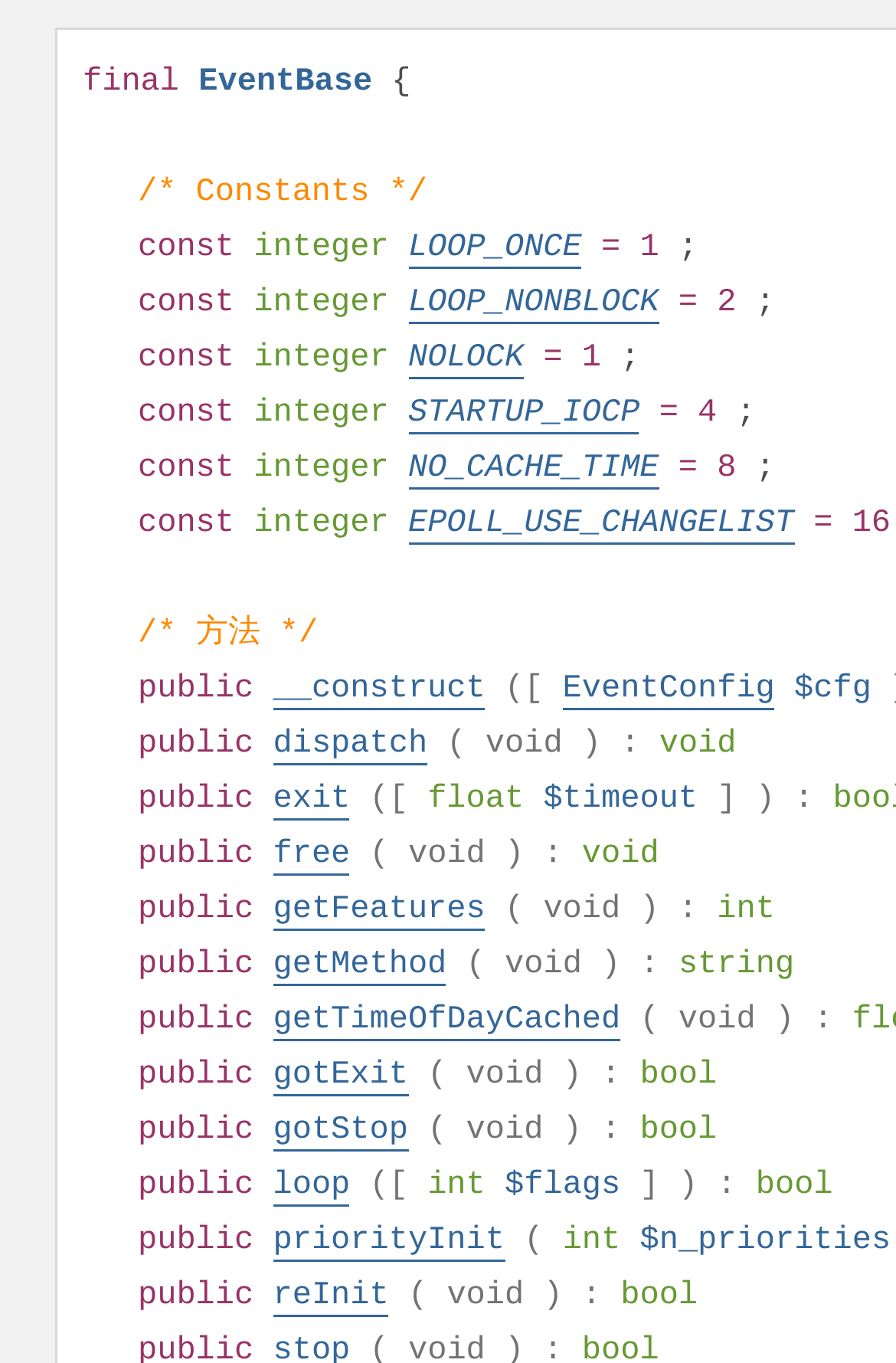How many constants are defined?
Offer a detailed and full explanation in response to the question.

There are five constants defined, which are LOOP_ONCE, LOOP_NONBLOCK, NOLOCK, STARTUP_IOCP, and NO_CACHE_TIME. These can be found in the section labeled 'Constants'.